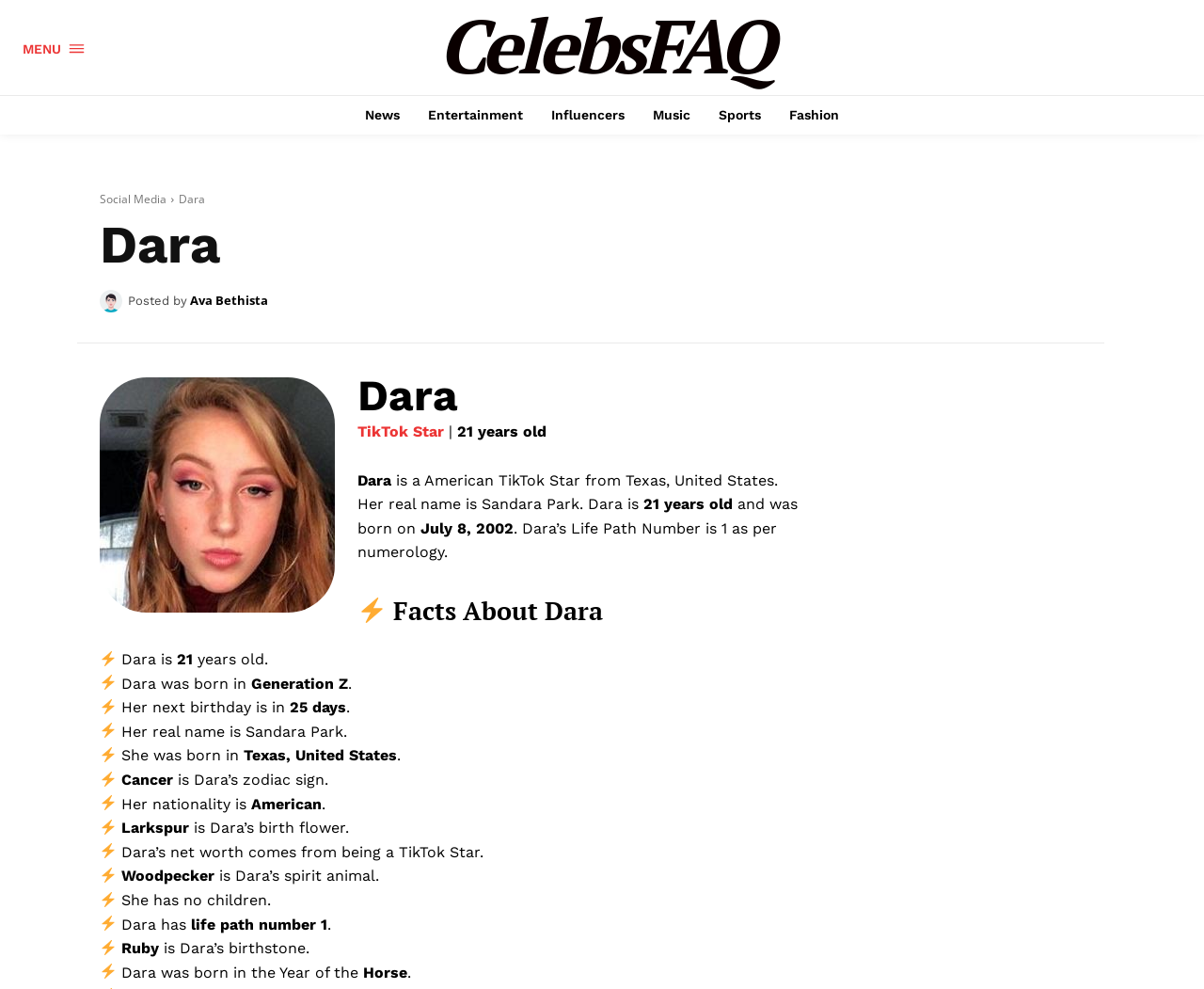Specify the bounding box coordinates of the area to click in order to follow the given instruction: "Read about Dara's zodiac sign."

[0.101, 0.779, 0.144, 0.797]